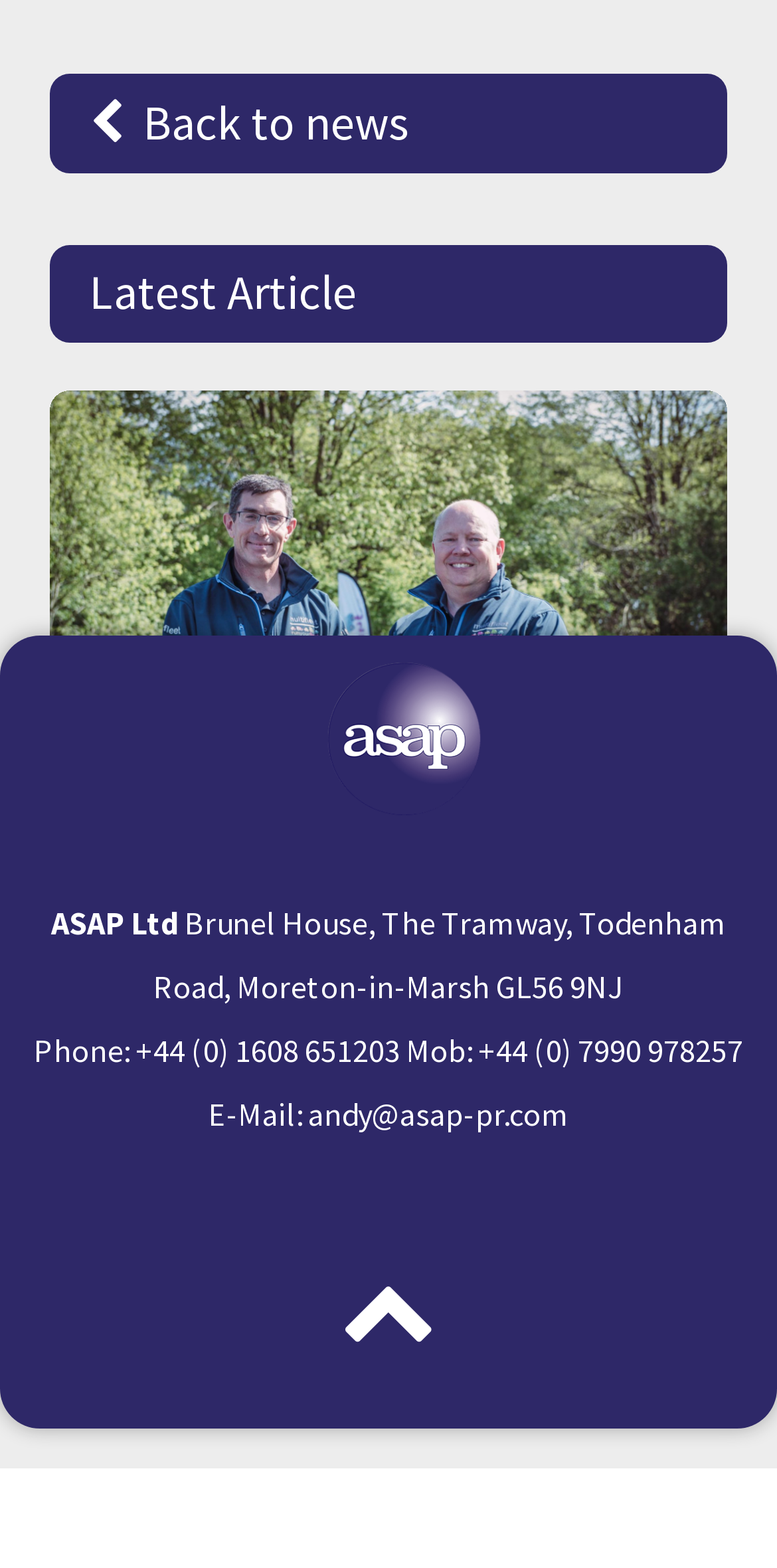What is the title of the latest article?
Examine the image and provide an in-depth answer to the question.

I found the title of the latest article by looking at the article section, which has a heading 'Latest Article' and a static text 'runyourfleet’s innovation recognised by Kings Award for Enterprise'.